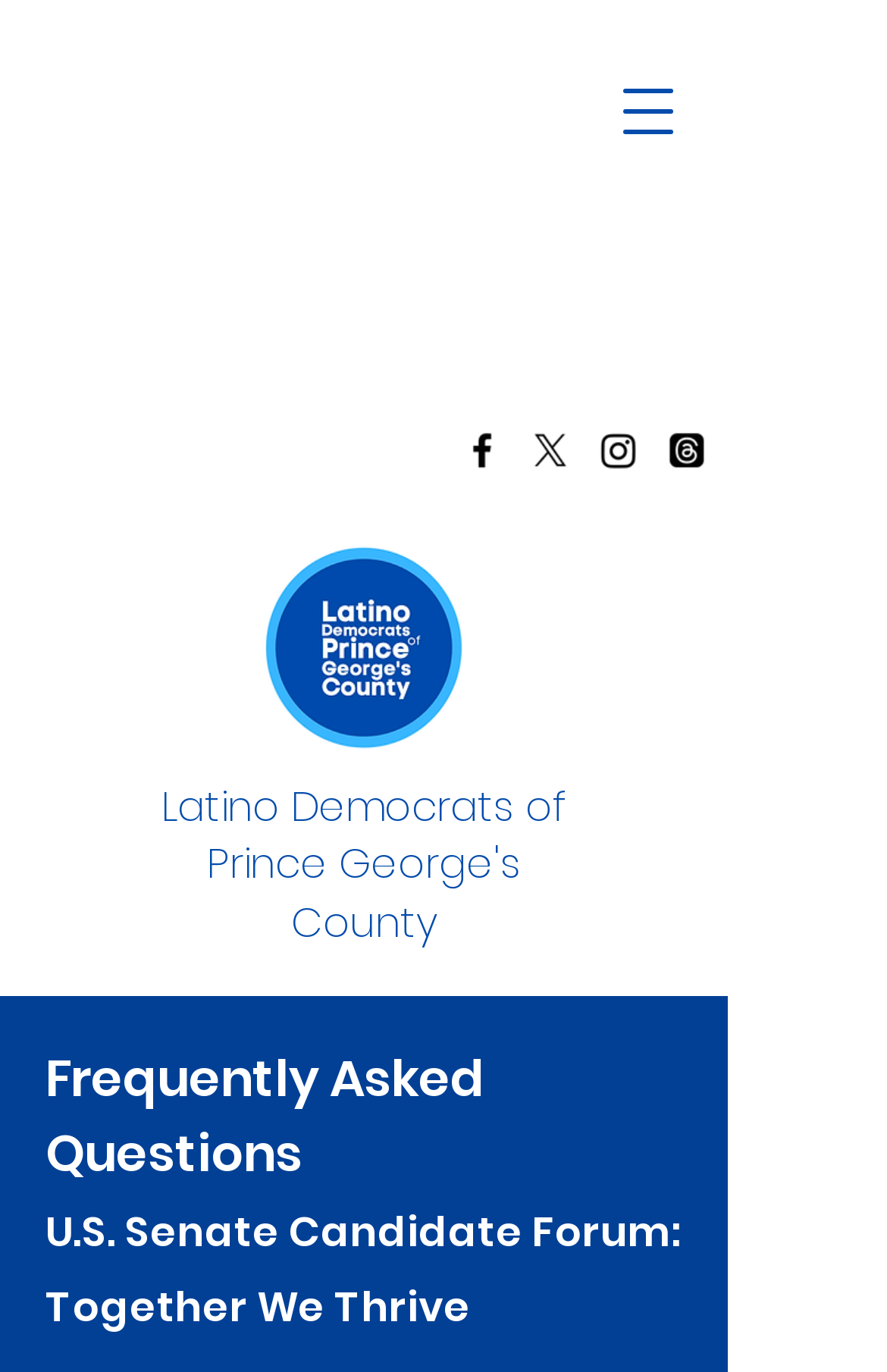What is the topic of the FAQ section?
Use the screenshot to answer the question with a single word or phrase.

U.S. Senate Candidate Forum